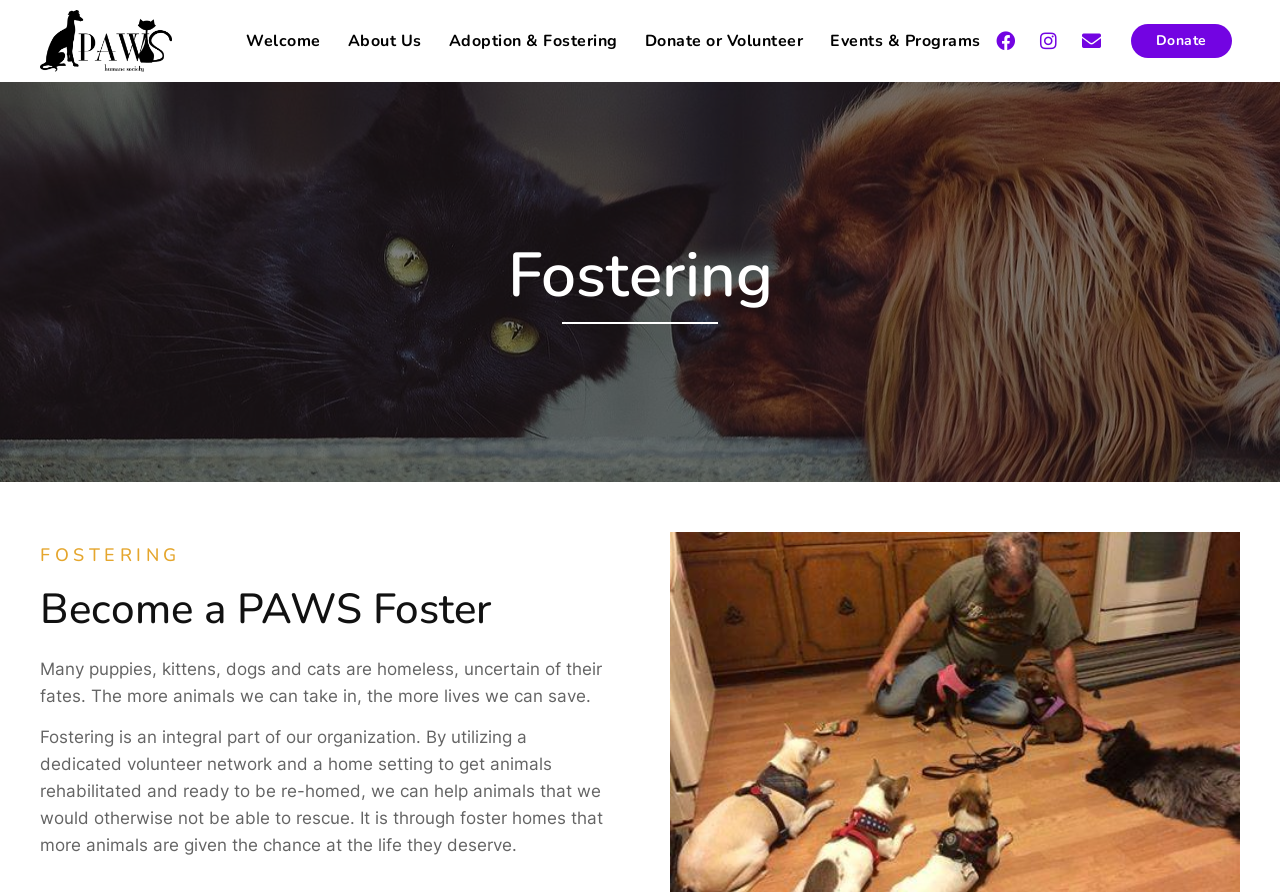How many social media links are available?
Kindly answer the question with as much detail as you can.

The webpage has links to Facebook, Instagram, and an Envelope icon, which likely represents an email or contact link. These are the social media links available on the webpage.